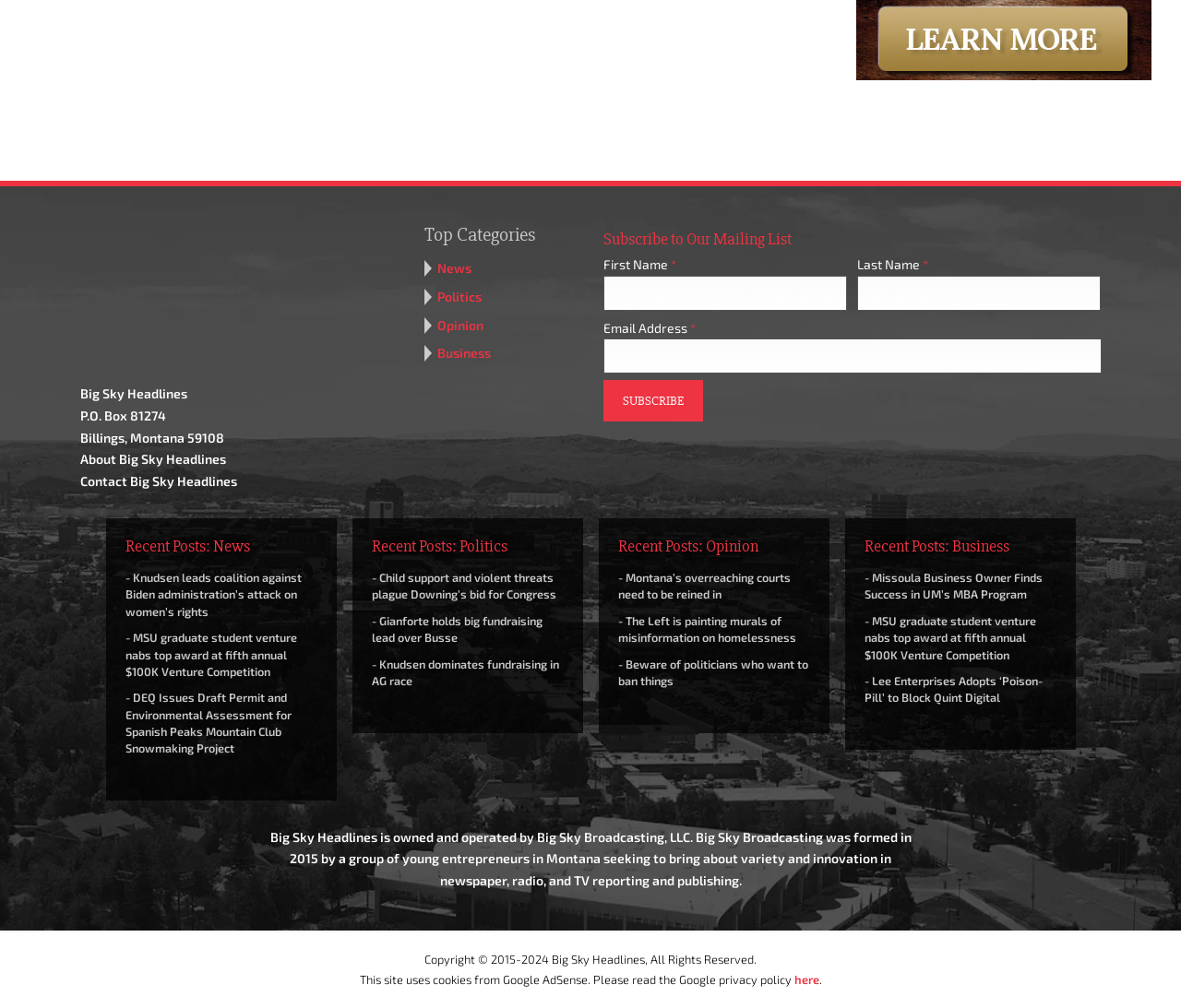Pinpoint the bounding box coordinates of the clickable area necessary to execute the following instruction: "Click the Subscribe button". The coordinates should be given as four float numbers between 0 and 1, namely [left, top, right, bottom].

[0.511, 0.377, 0.595, 0.418]